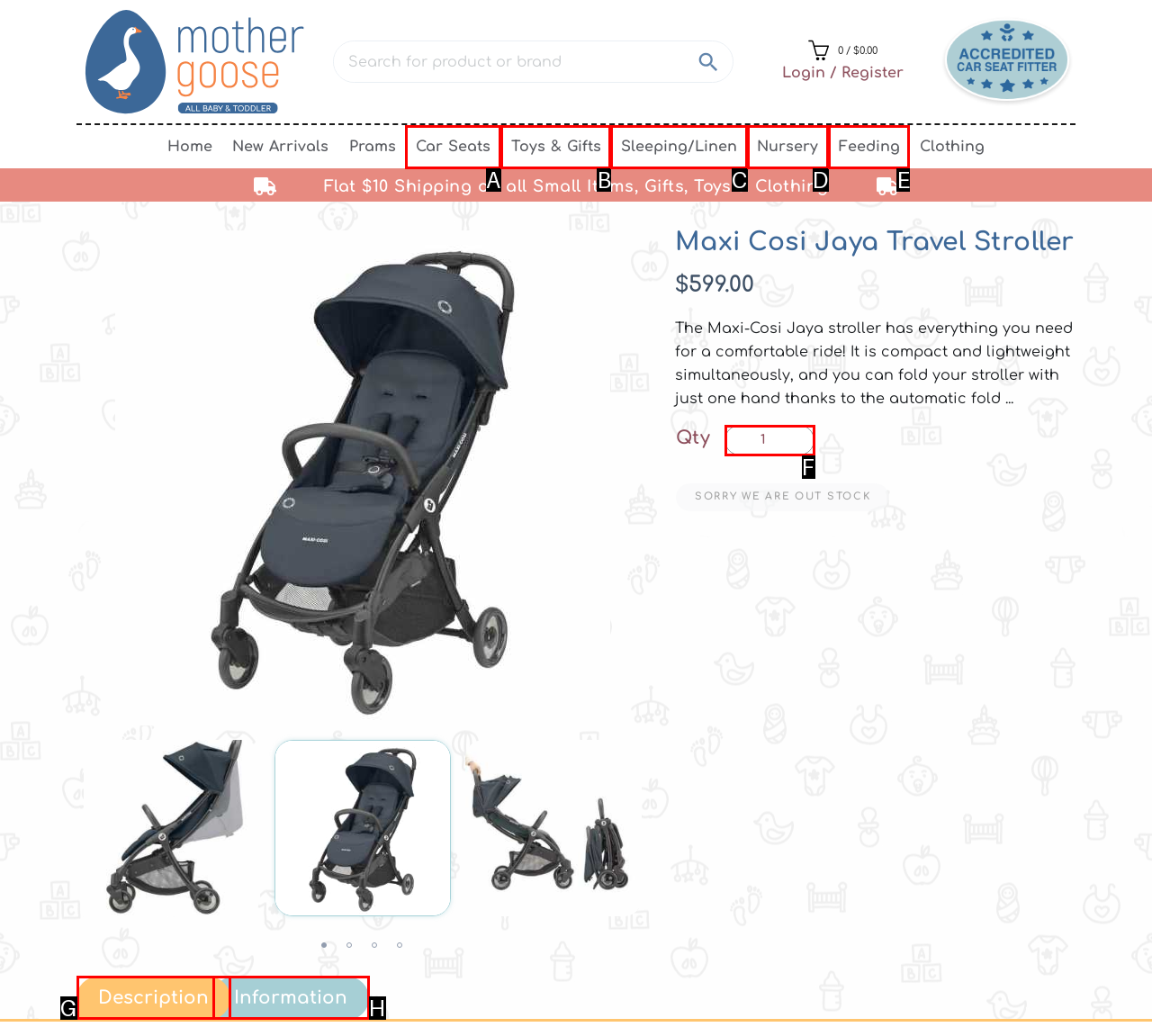Find the UI element described as: Sleeping/Linen
Reply with the letter of the appropriate option.

C